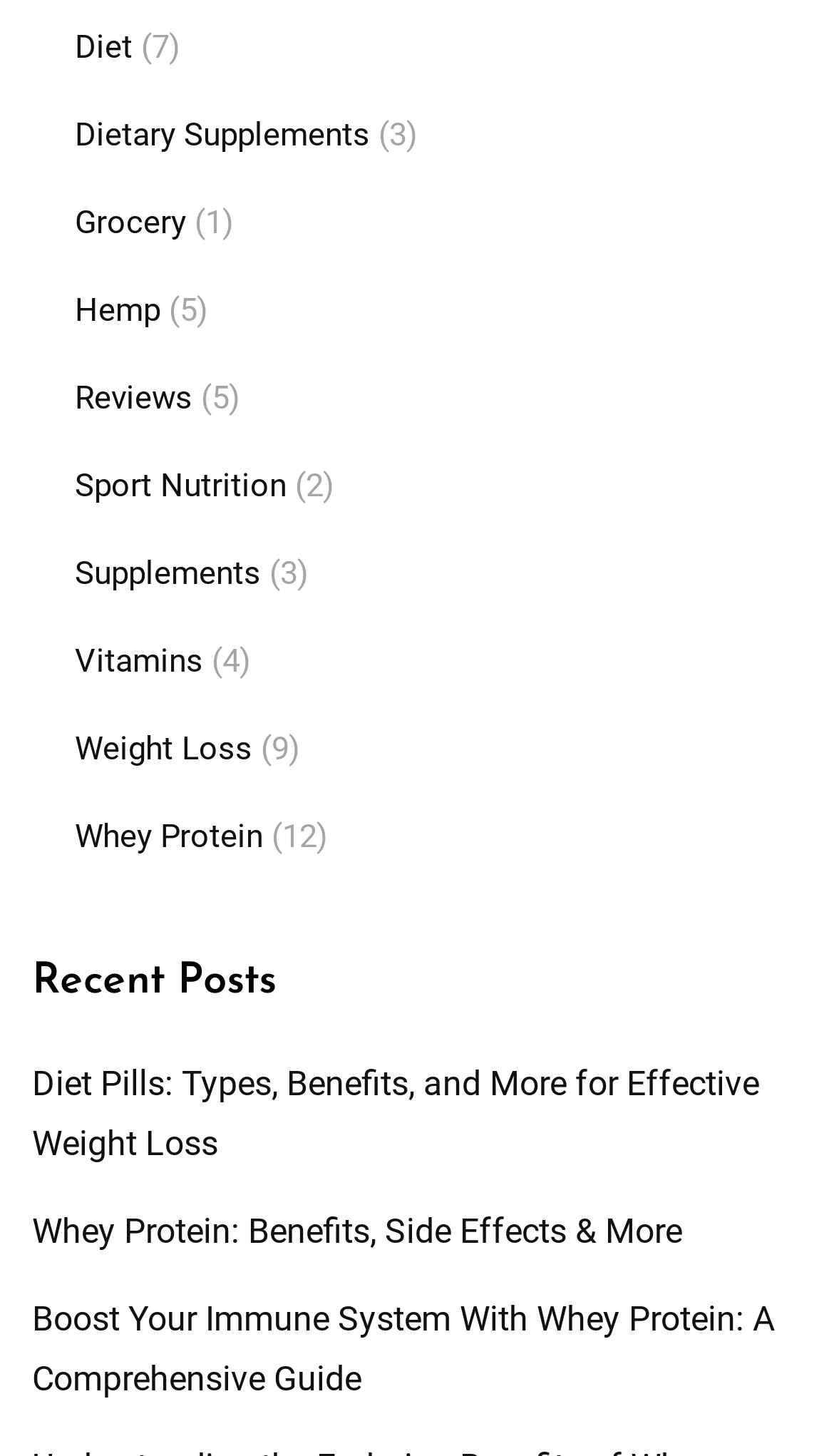What is the category with the most articles?
Answer the question based on the image using a single word or a brief phrase.

Whey Protein